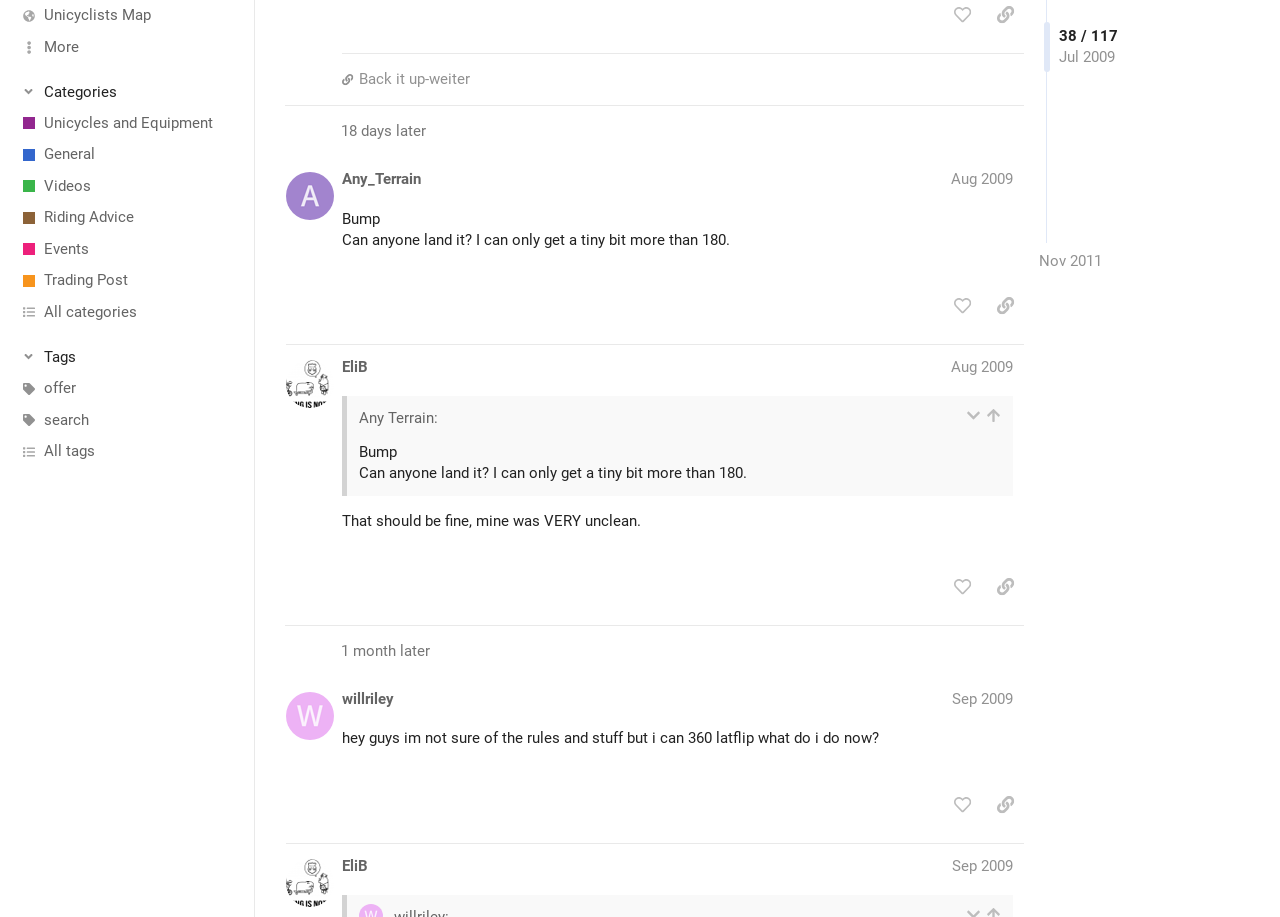Identify the bounding box coordinates of the clickable region necessary to fulfill the following instruction: "View Naked Cyber Eyeshadow Palette". The bounding box coordinates should be four float numbers between 0 and 1, i.e., [left, top, right, bottom].

None